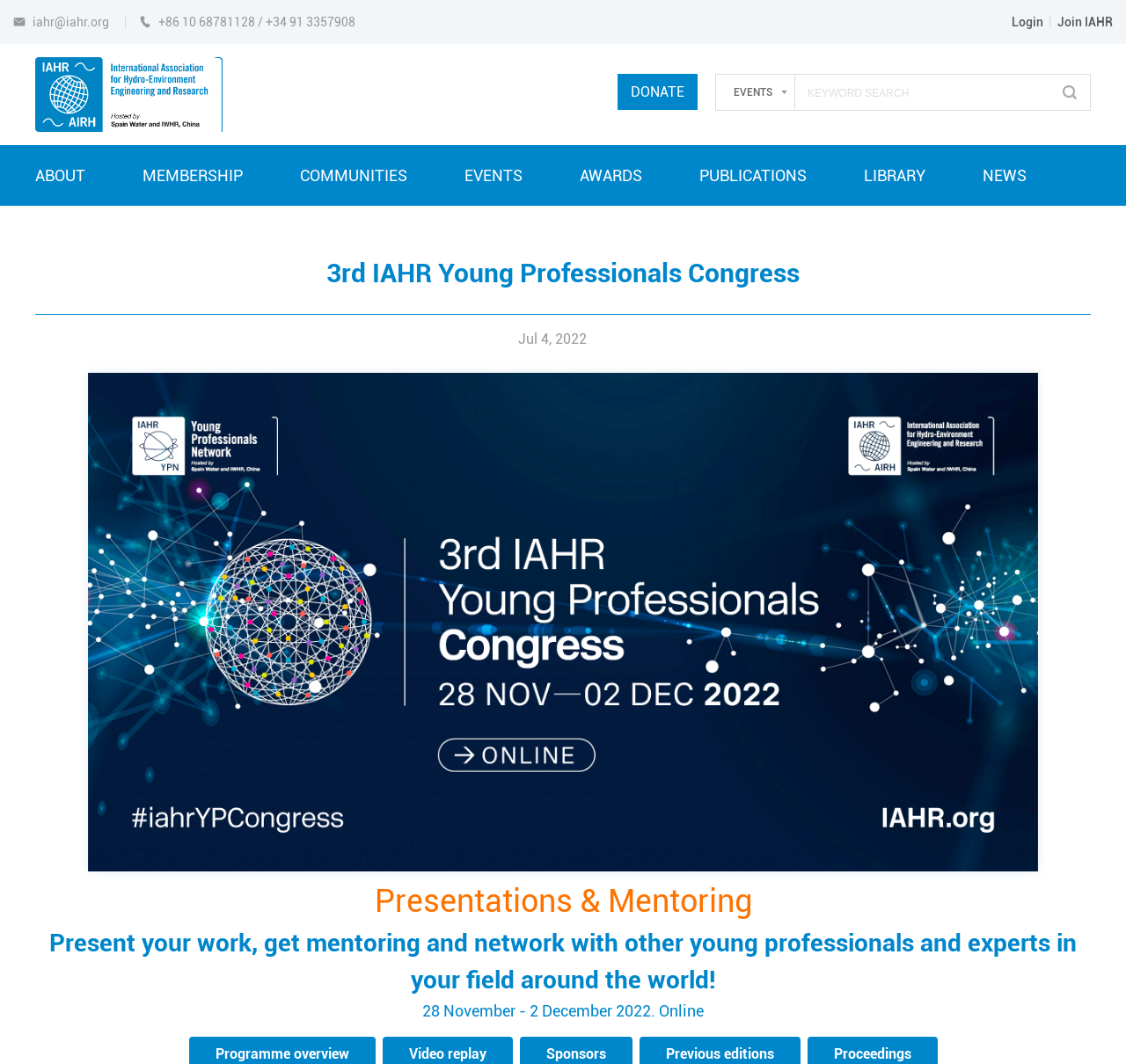What is the contact email?
From the screenshot, supply a one-word or short-phrase answer.

iahr@iahr.org